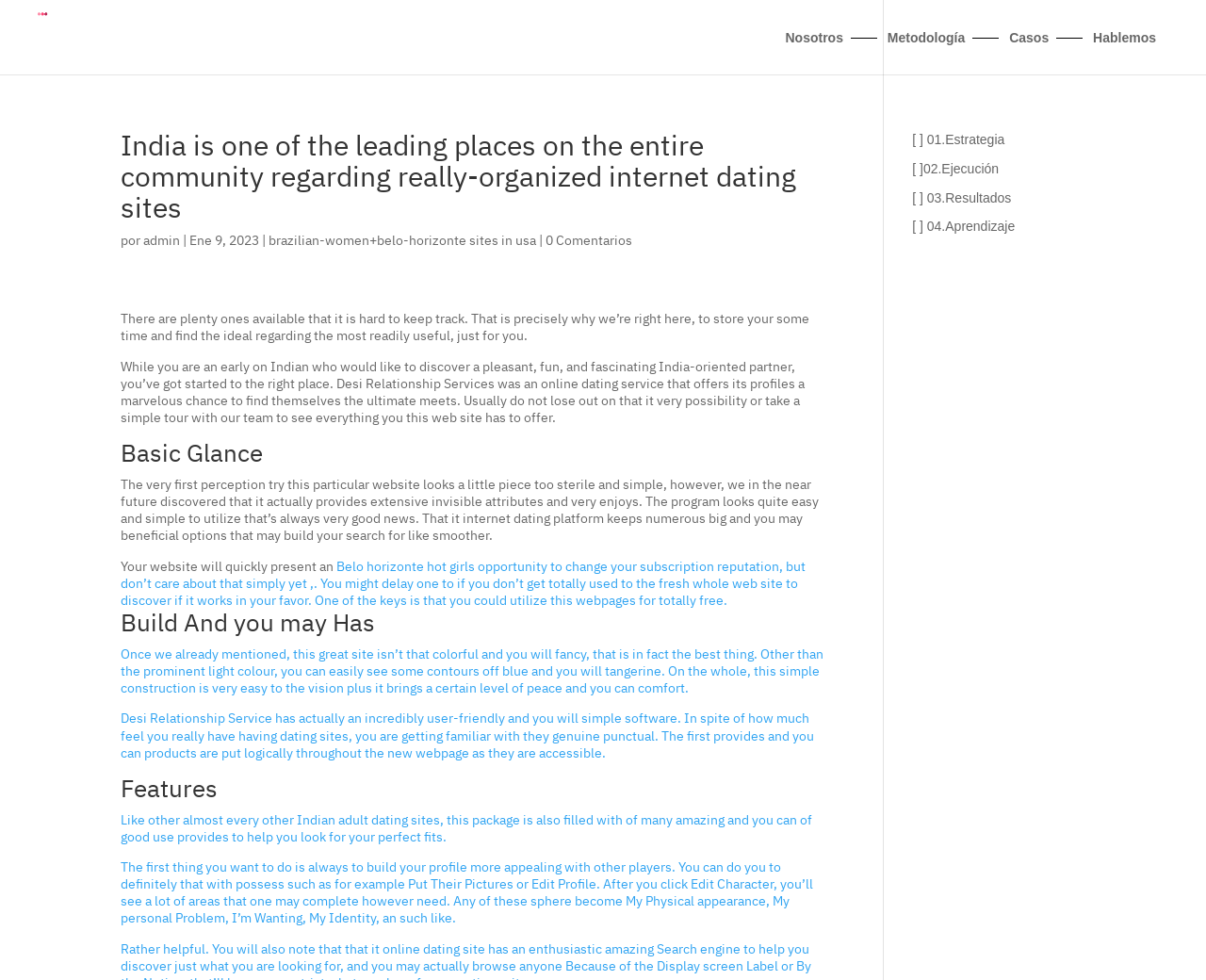Explain in detail what is displayed on the webpage.

The webpage appears to be a dating site focused on Indian dating, with a prominent heading "India is one of the leading places on the entire community regarding really-organized internet dating sites" at the top. Below this heading, there is a link to "3dots" accompanied by a small image of the same name.

The top navigation menu consists of four links: "Nosotros", "Metodología", "Casos", and "Hablemos", positioned horizontally across the top of the page.

The main content area is divided into several sections. The first section has a heading "Basic Glance" and contains three paragraphs of text describing the website's features and user experience. The text explains that the website may appear simple at first but has many hidden attributes and benefits.

Below this section, there is another heading "Build And you may Has" followed by a section with a heading "Features". This section appears to be a list of features or benefits of using the website, but the exact content is not specified.

On the right side of the page, there are four links with icons, labeled "01.Estrategia", "02.Ejecución", "03.Resultados", and "04.Aprendizaje". These links may be related to the website's methodology or approach to online dating.

There are also several other links and text elements scattered throughout the page, including a link to "brazilian-women+belo-horizonte sites in usa" and a mention of "Desi Relationship Services", which appears to be the name of the online dating service.